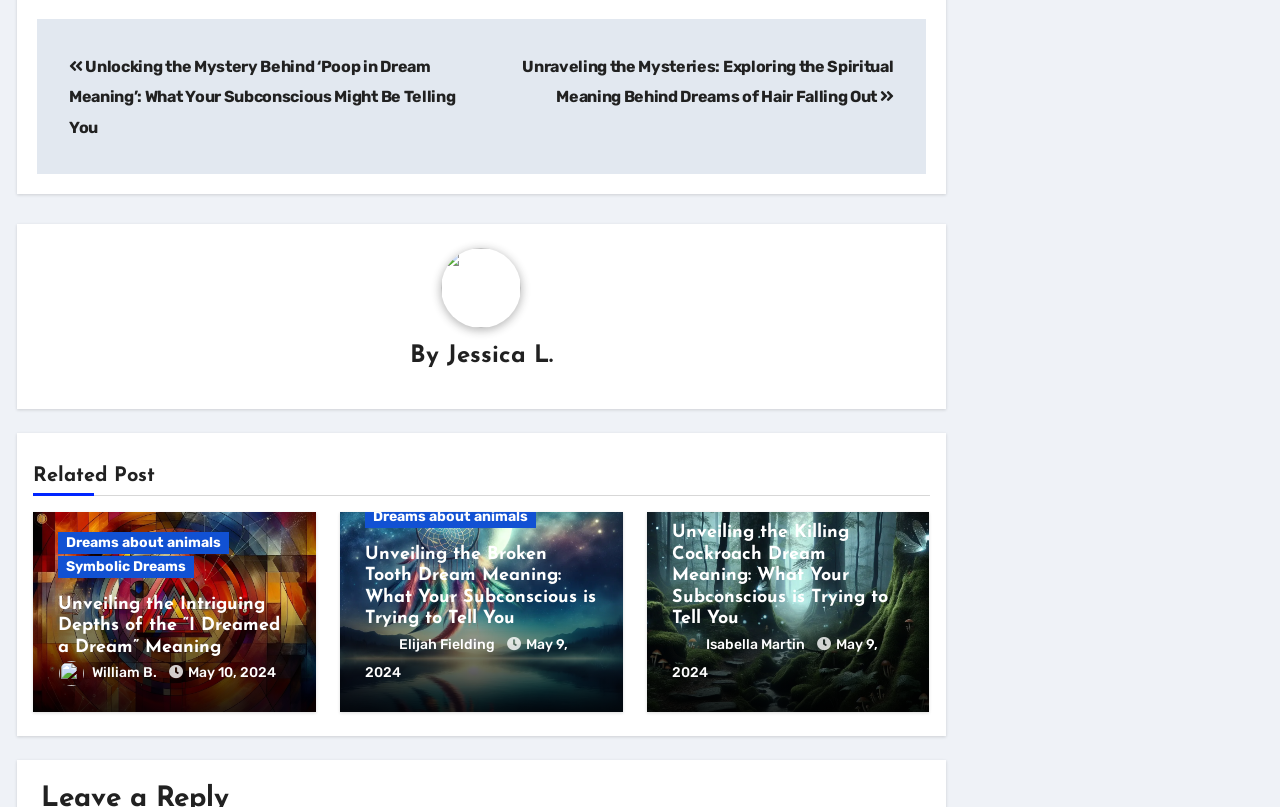Highlight the bounding box coordinates of the element you need to click to perform the following instruction: "Go to Twitter."

None